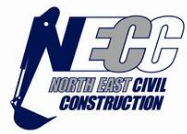Answer this question using a single word or a brief phrase:
What is the full name of the company?

NORTH EAST CIVIL CONSTRUCTION